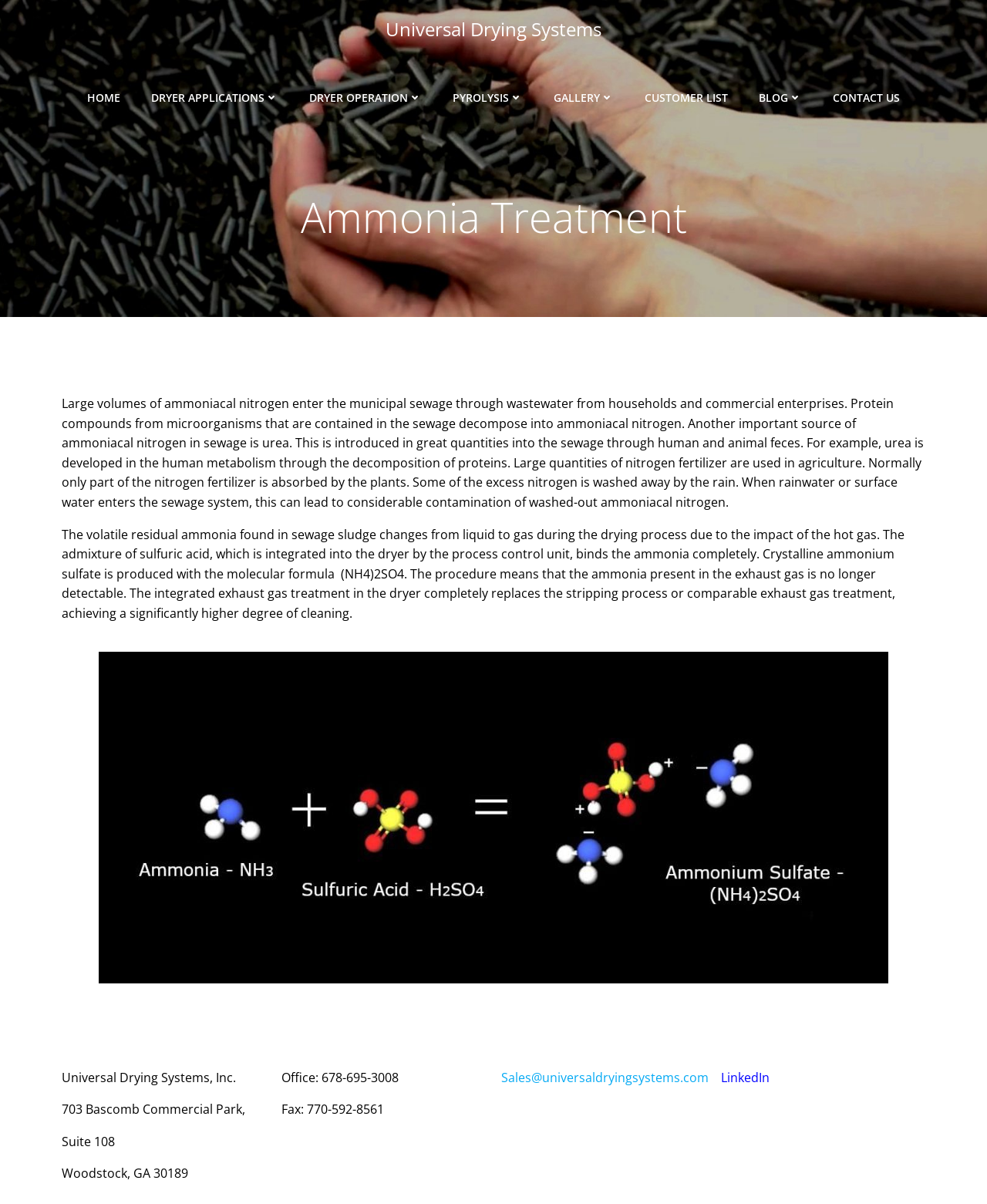What is the company name mentioned on the webpage?
Answer the question in as much detail as possible.

The company name is mentioned at the bottom of the webpage, along with the address and contact information, which indicates that Universal Drying Systems, Inc. is the company related to the ammonia treatment process described on the webpage.